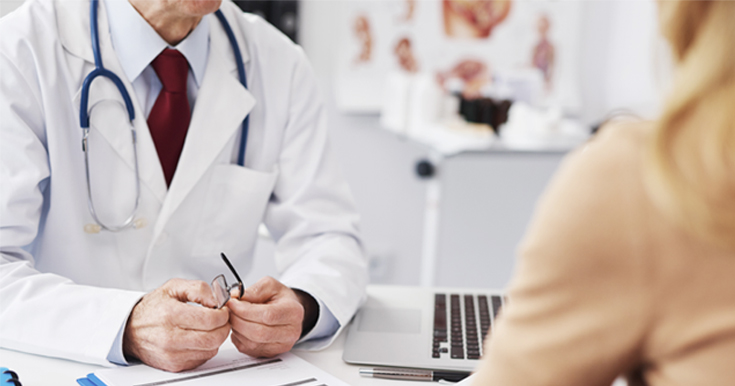What type of health issue is the doctor likely specializing in?
Look at the screenshot and respond with a single word or phrase.

reproductive health